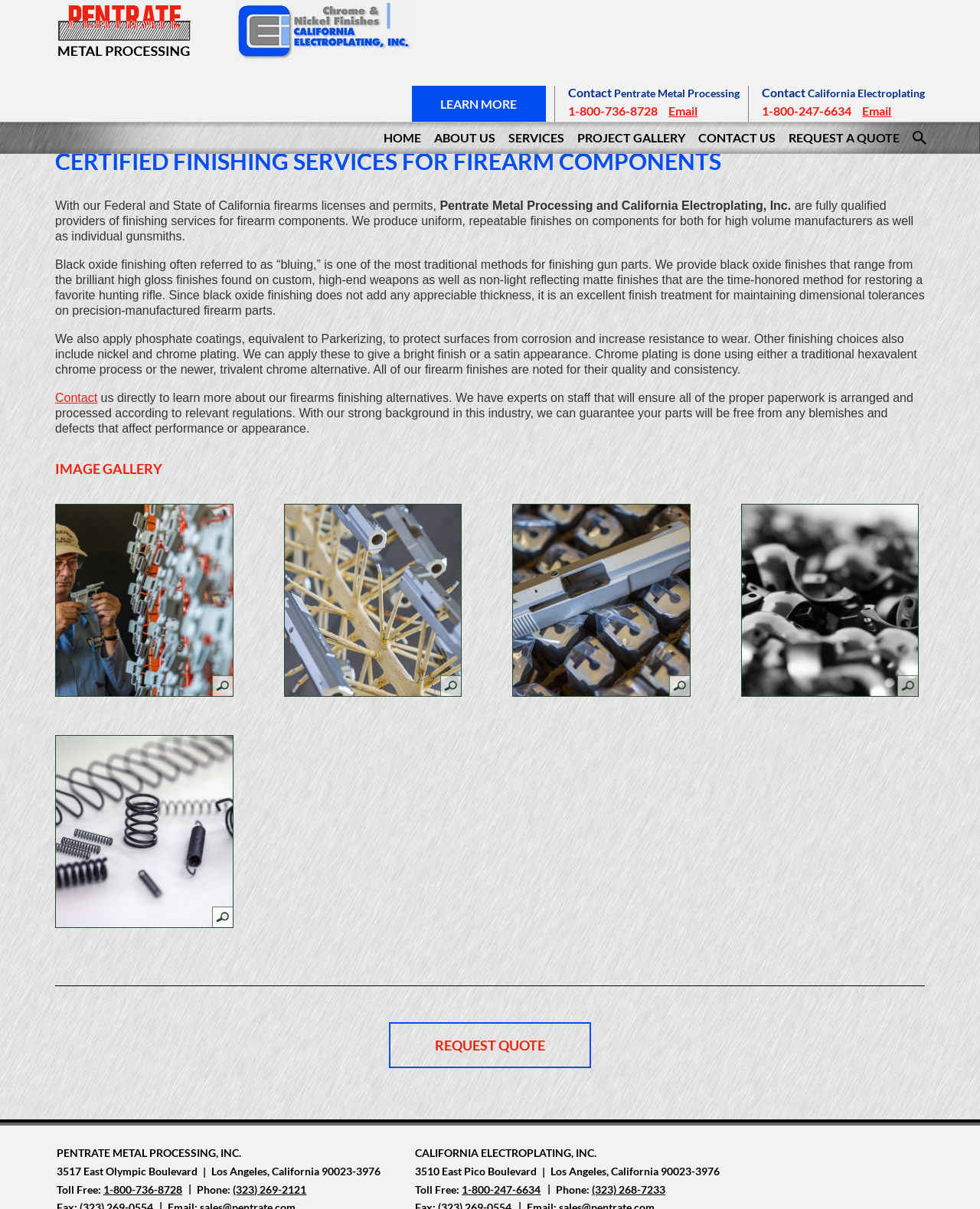Please specify the bounding box coordinates of the area that should be clicked to accomplish the following instruction: "Click the 'LEARN MORE' link". The coordinates should consist of four float numbers between 0 and 1, i.e., [left, top, right, bottom].

[0.42, 0.071, 0.557, 0.101]